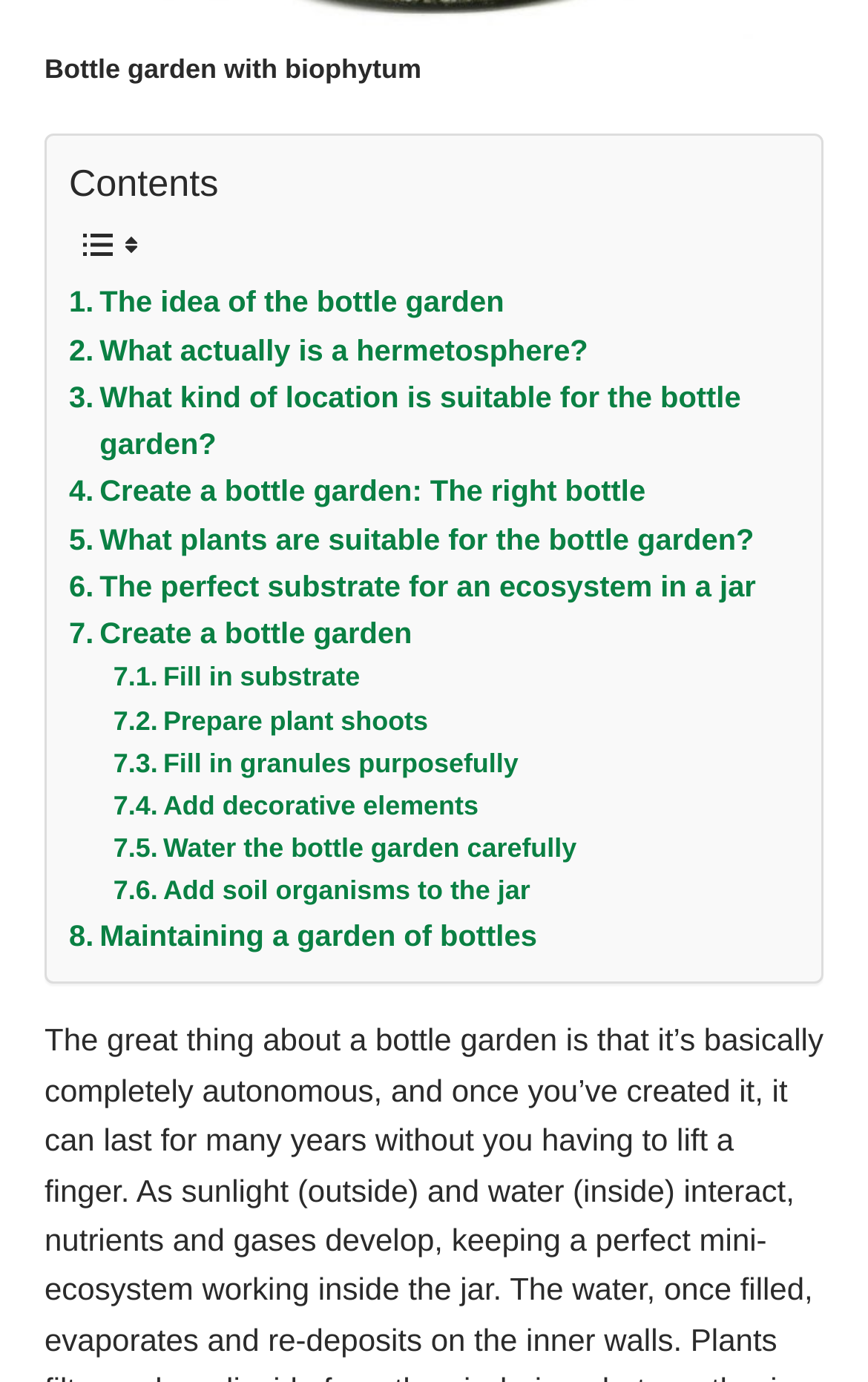Answer the question below using just one word or a short phrase: 
How many links are related to creating a bottle garden?

9